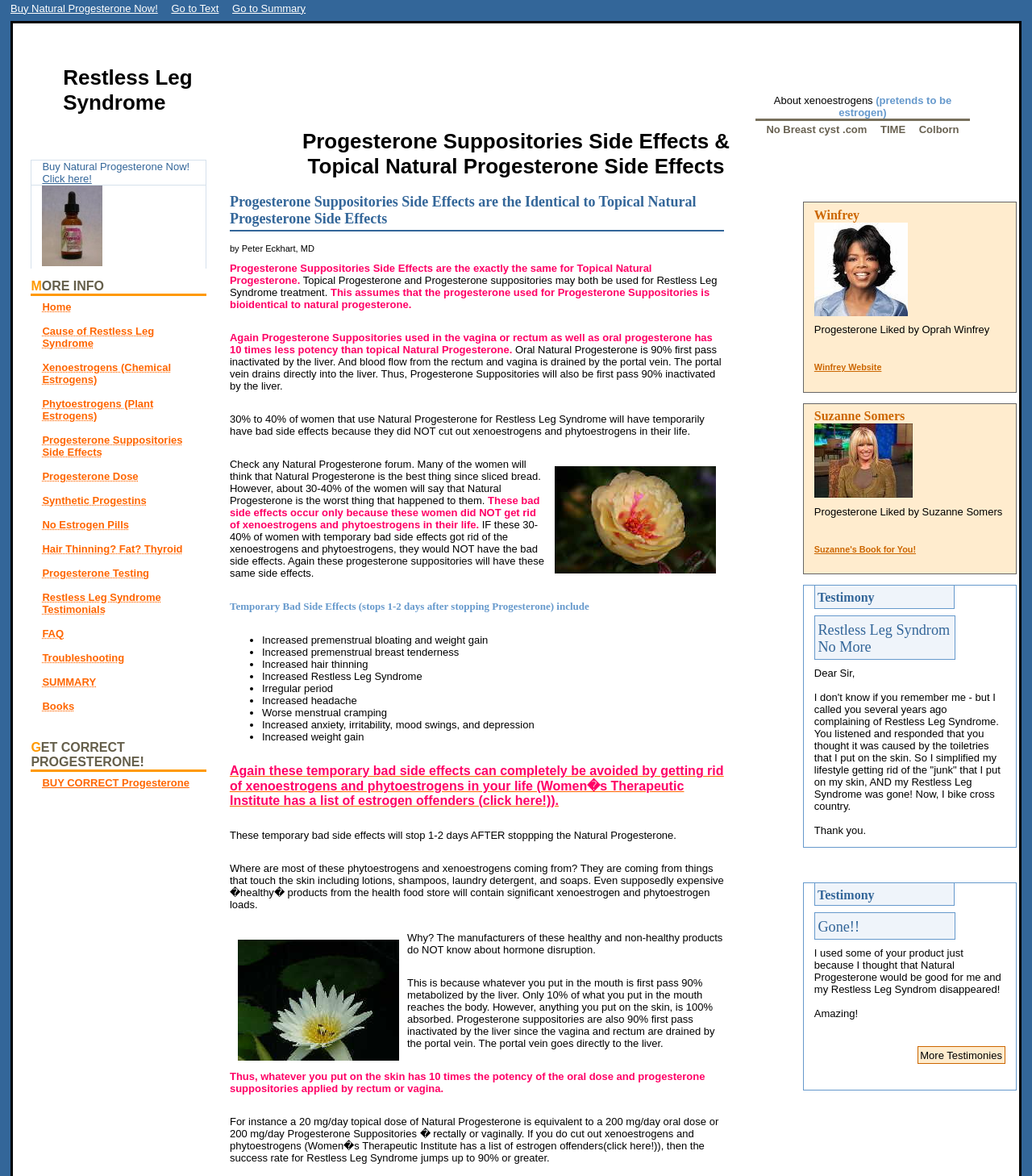Please reply to the following question using a single word or phrase: 
Who is mentioned as liking progesterone?

Oprah Winfrey and Suzanne Somers